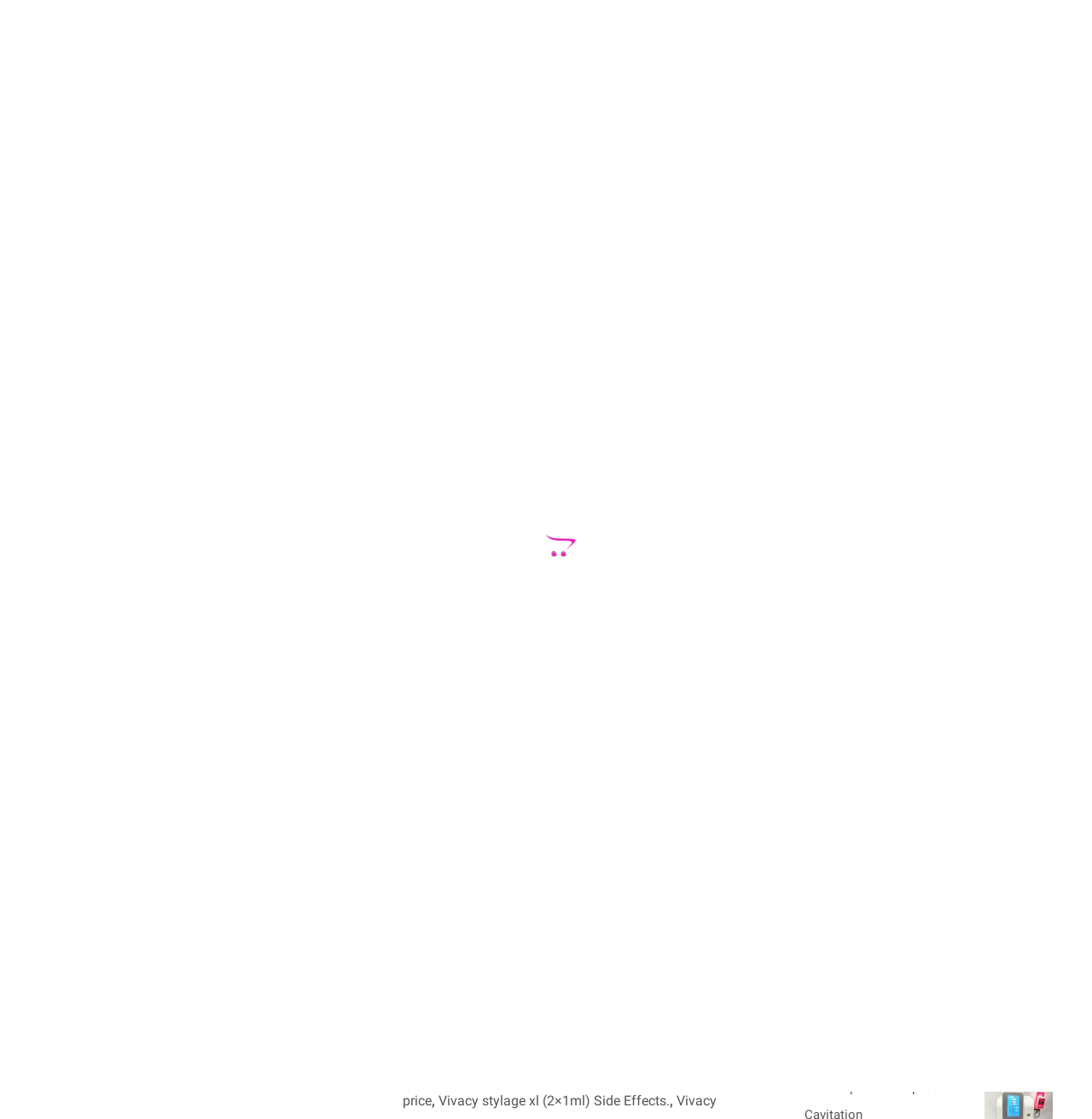Please determine the bounding box coordinates of the element's region to click for the following instruction: "Click on 'HOME'".

[0.266, 0.065, 0.305, 0.091]